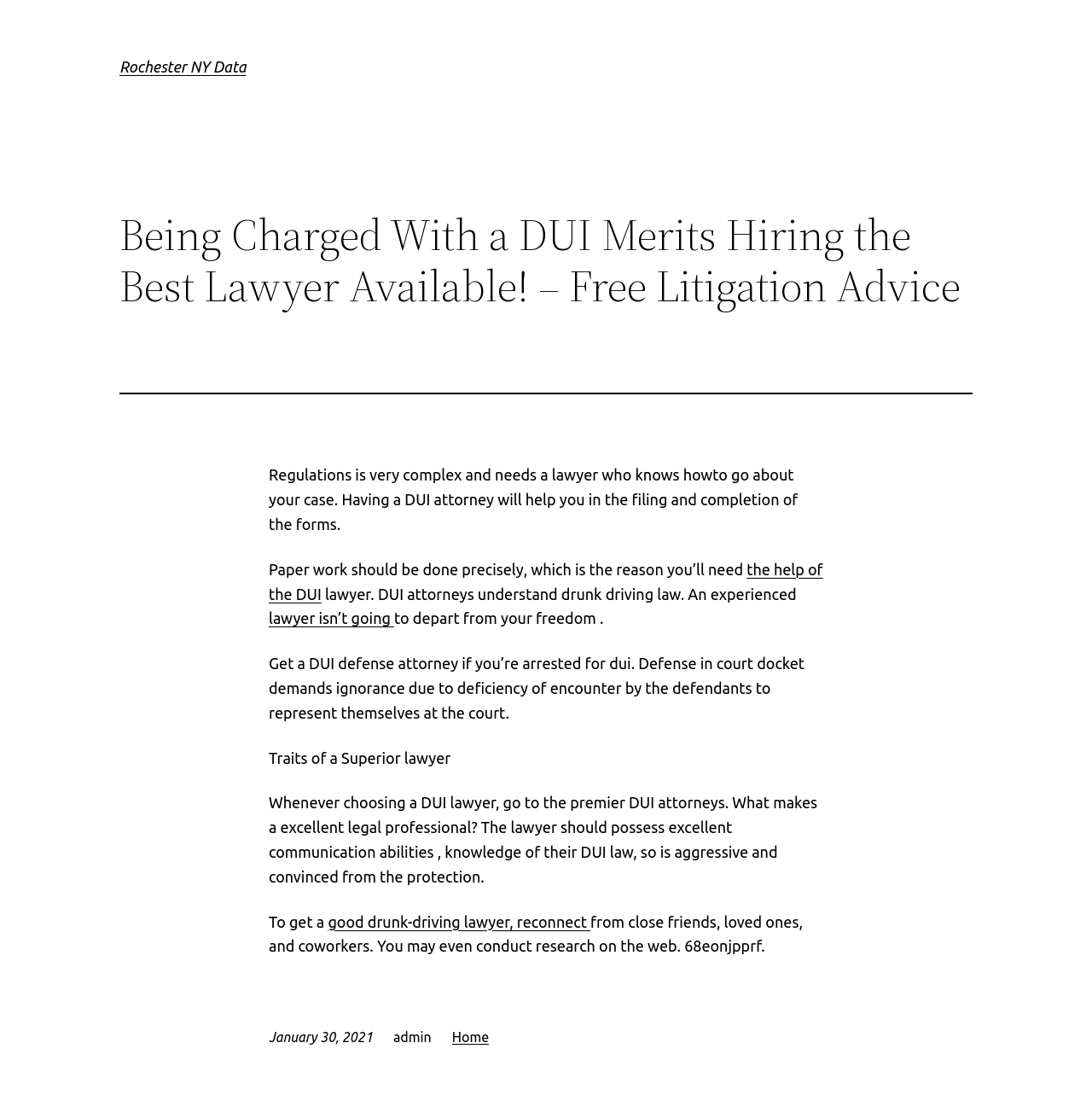What is the main topic of this webpage?
Answer the question with a single word or phrase derived from the image.

DUI lawyer